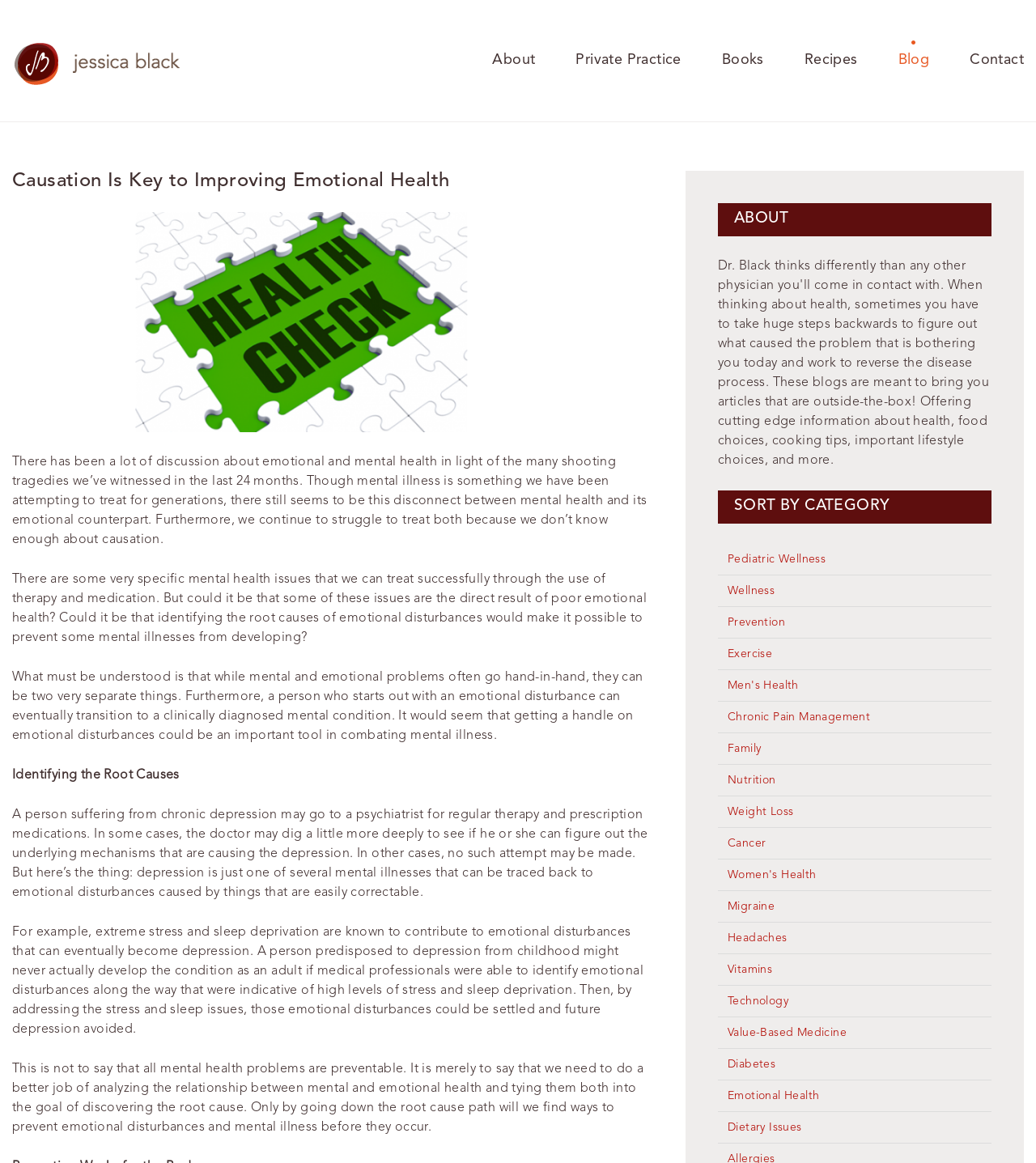What is the author's name? Refer to the image and provide a one-word or short phrase answer.

Jessica Black